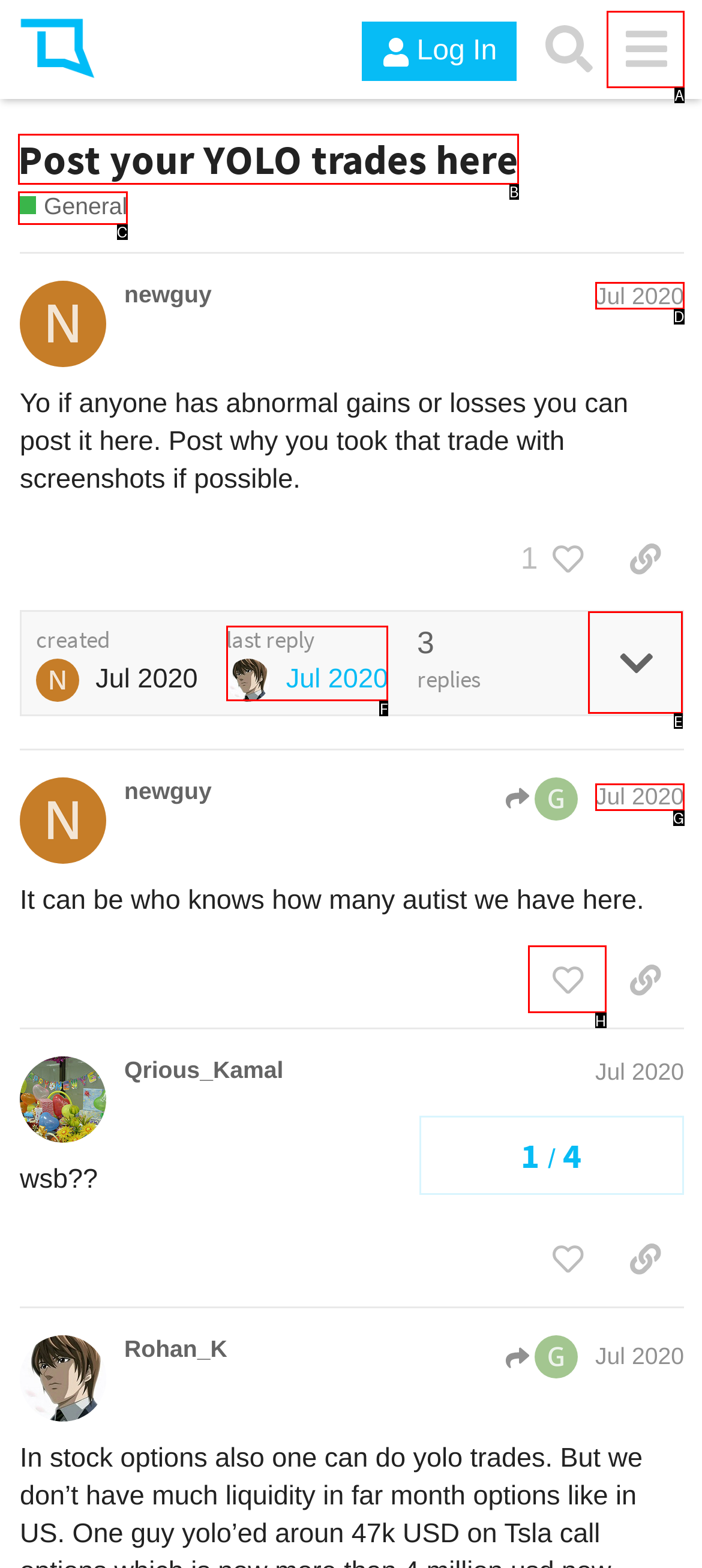With the provided description: Post your YOLO trades here, select the most suitable HTML element. Respond with the letter of the selected option.

B